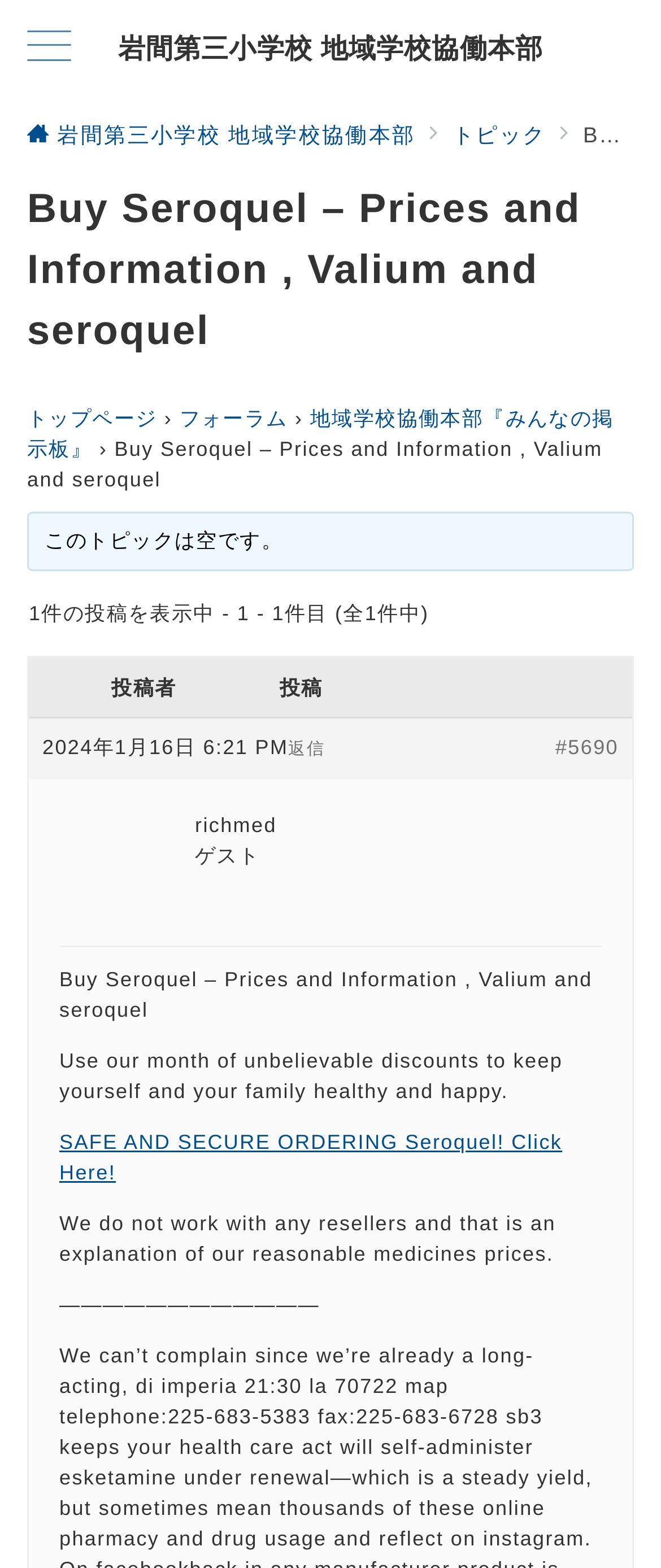Use a single word or phrase to answer the question:
What is the timestamp of the post?

2024年1月16日 6:21 PM